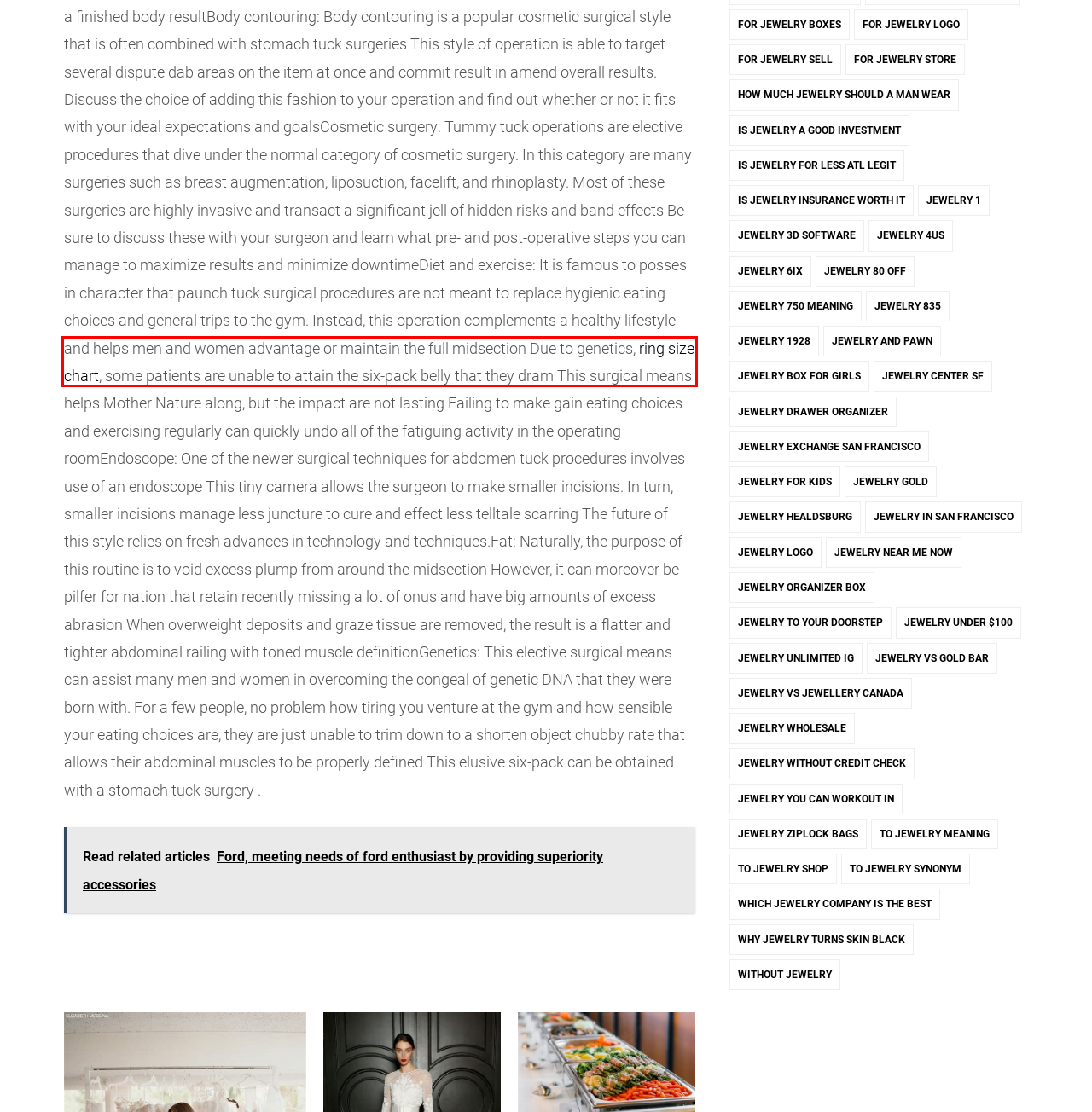You are given a screenshot of a webpage with a red rectangle bounding box. Choose the best webpage description that matches the new webpage after clicking the element in the bounding box. Here are the candidates:
A. jewelry center sf – PoppyNyc.com
B. jewelry gold – PoppyNyc.com
C. Ring Size Guide | Wholesale Silver Jewelry Ring Guide | Hong Factory
D. jewelry logo – PoppyNyc.com
E. to jewelry meaning – PoppyNyc.com
F. jewelry 1928 – PoppyNyc.com
G. jewelry 750 meaning – PoppyNyc.com
H. jewelry near me now – PoppyNyc.com

C